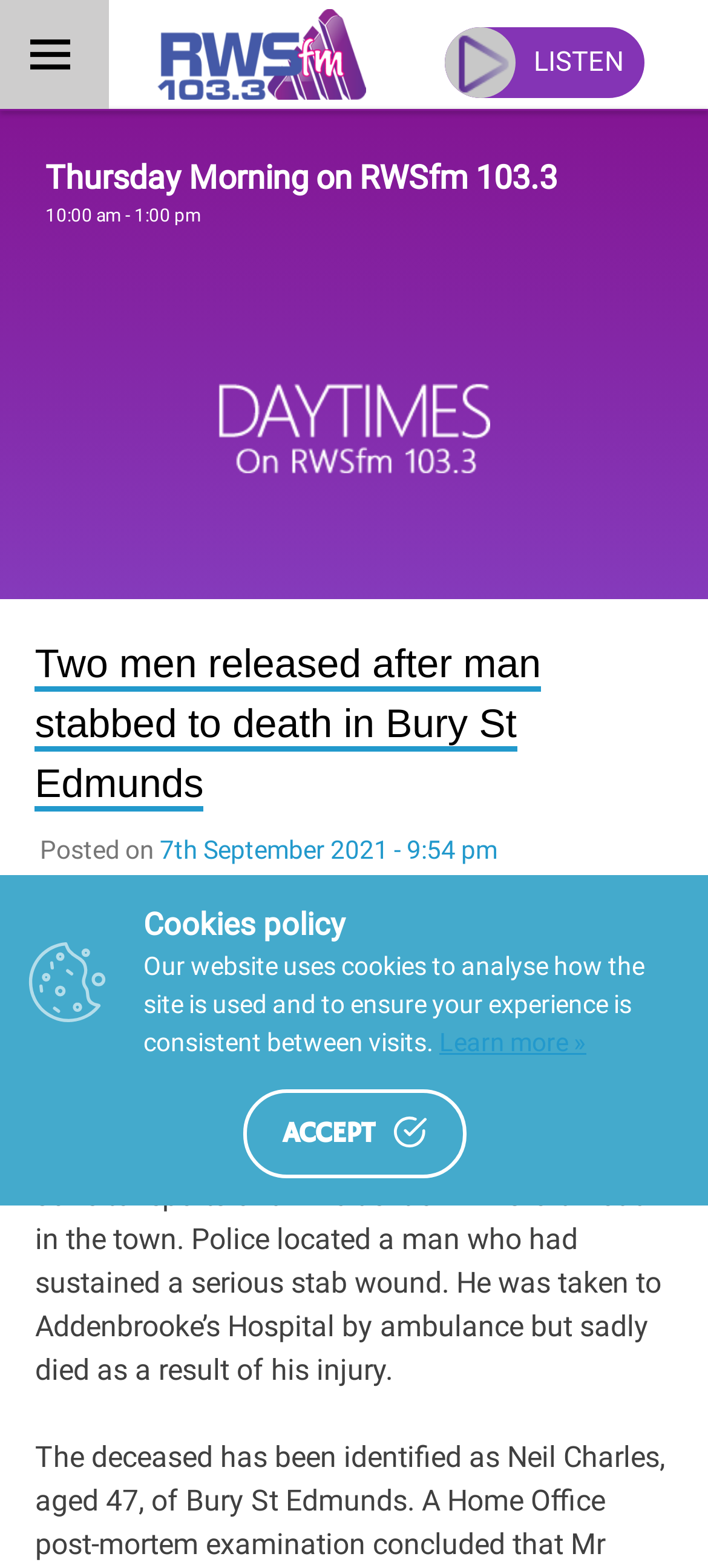Please find and generate the text of the main heading on the webpage.

Two men released after man stabbed to death in Bury St Edmunds